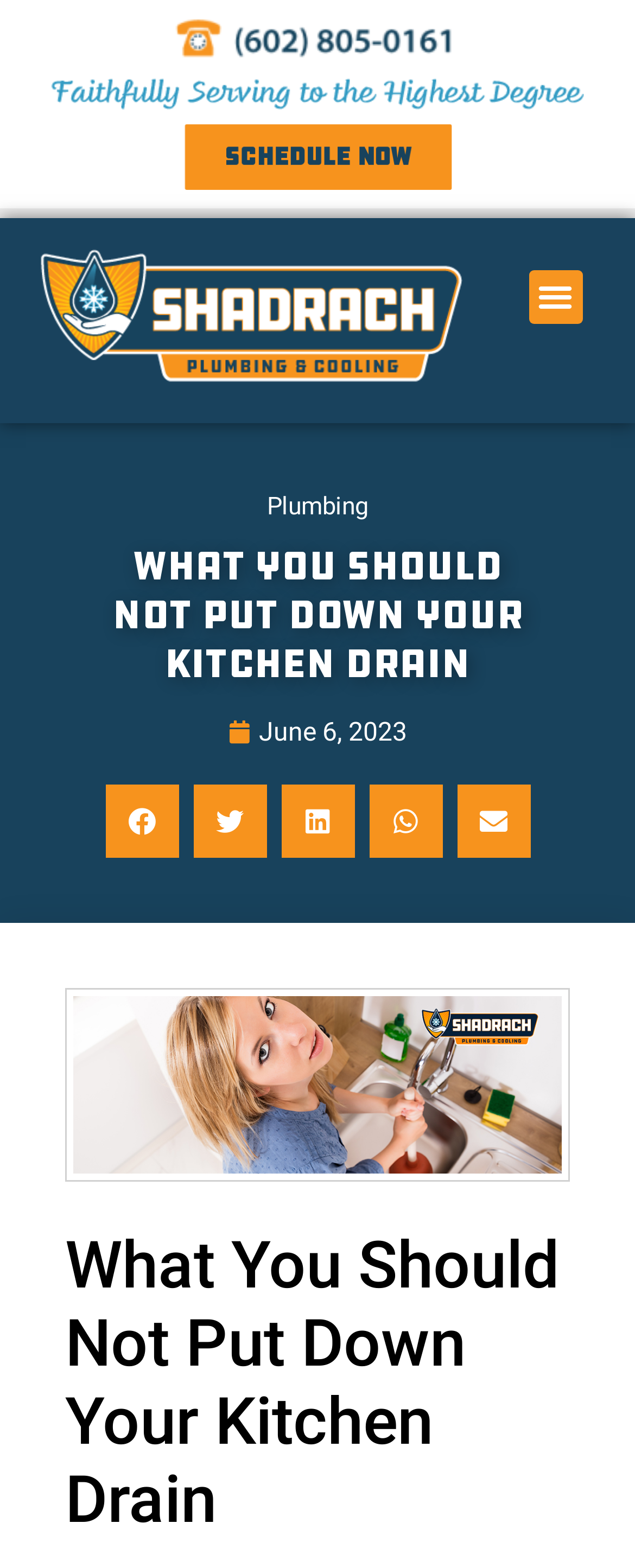Determine the bounding box coordinates of the area to click in order to meet this instruction: "Share on facebook".

[0.165, 0.5, 0.281, 0.547]